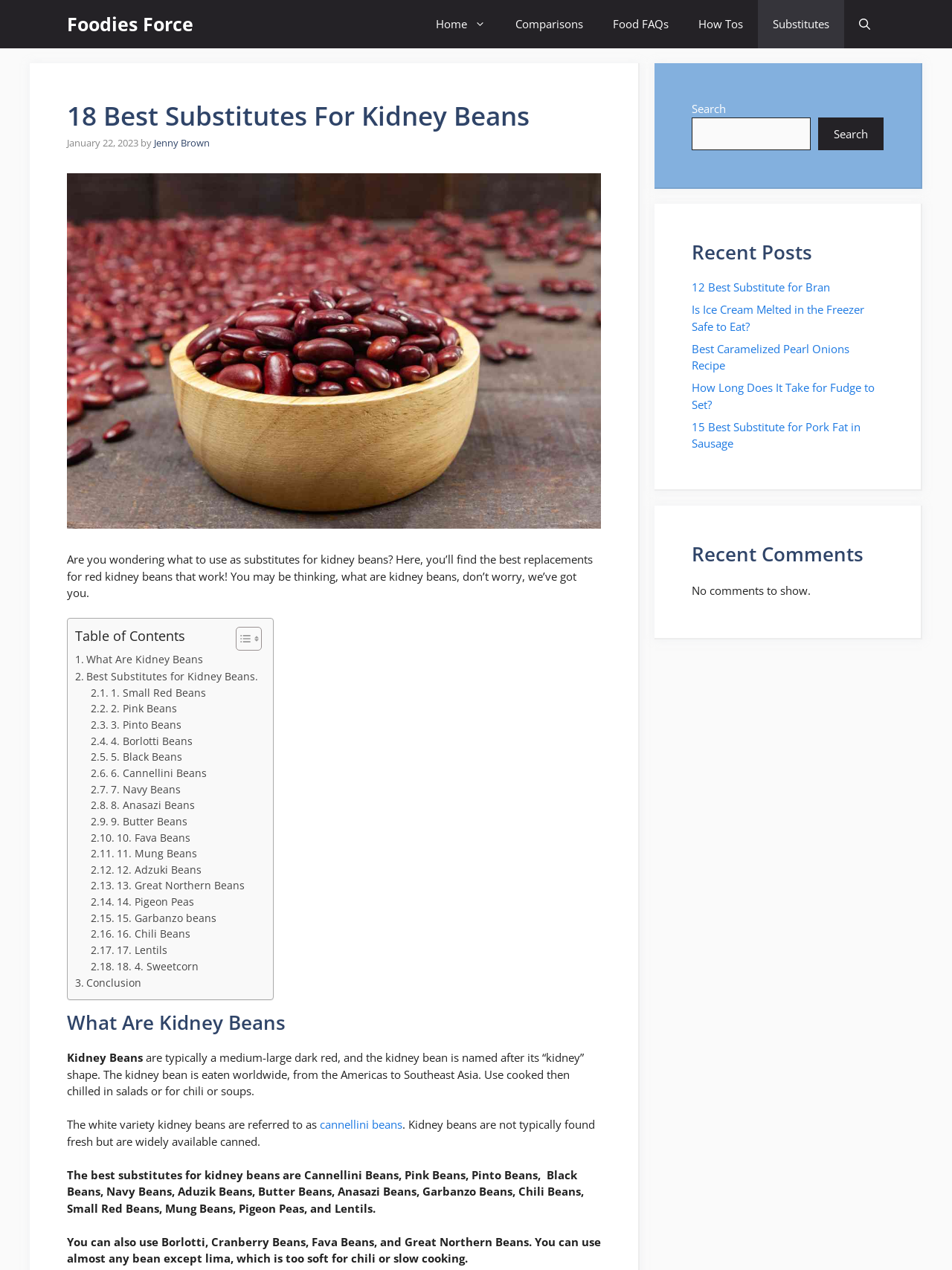Calculate the bounding box coordinates of the UI element given the description: "Comparisons".

[0.526, 0.0, 0.628, 0.038]